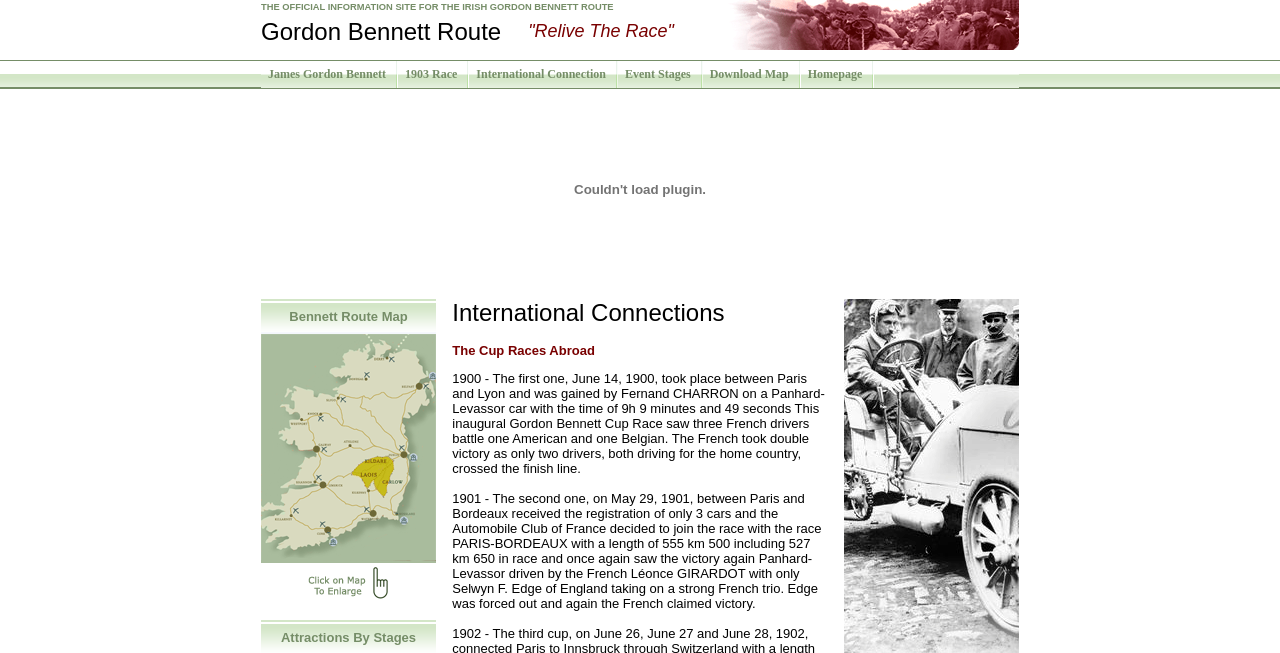Find and specify the bounding box coordinates that correspond to the clickable region for the instruction: "Download the map".

[0.549, 0.093, 0.626, 0.135]